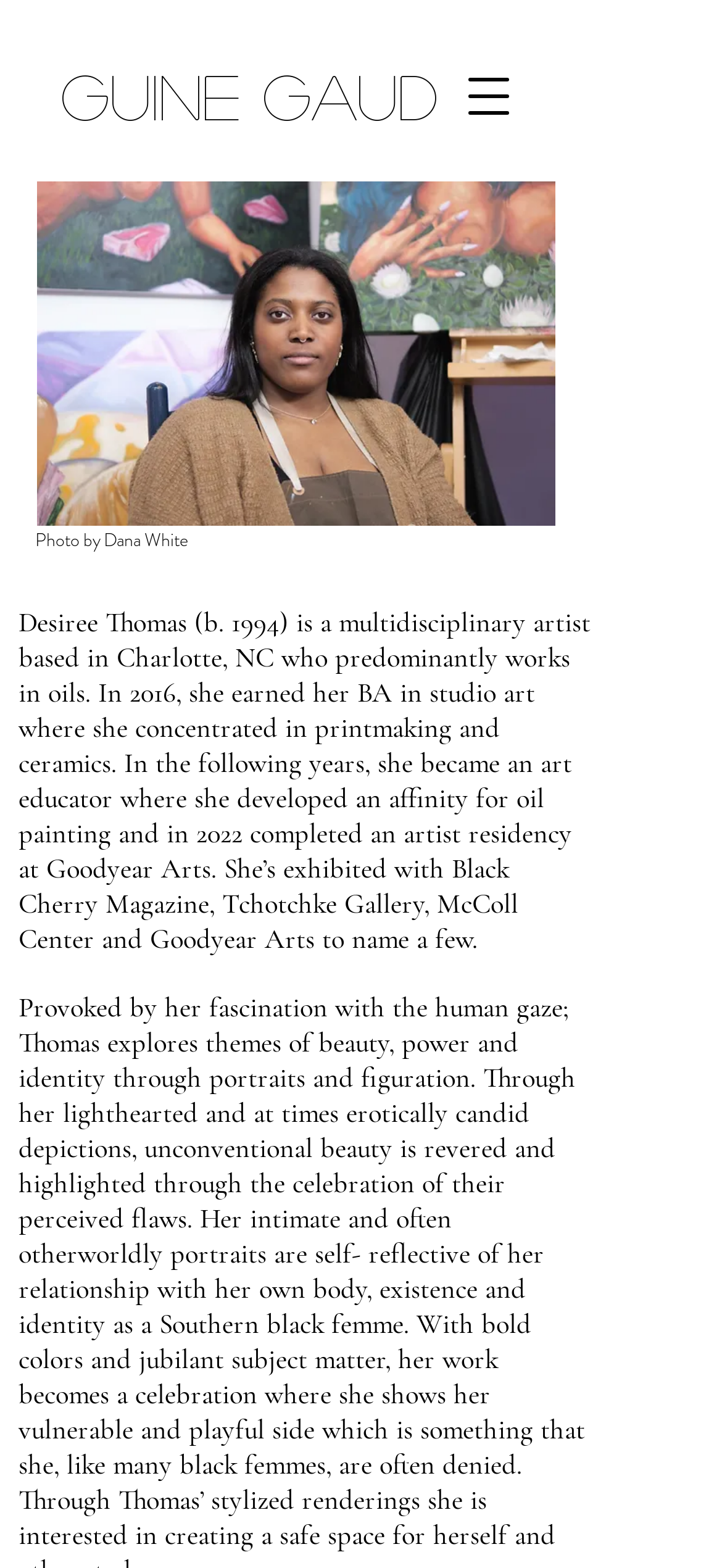Generate the text content of the main headline of the webpage.

Photo by Dana White